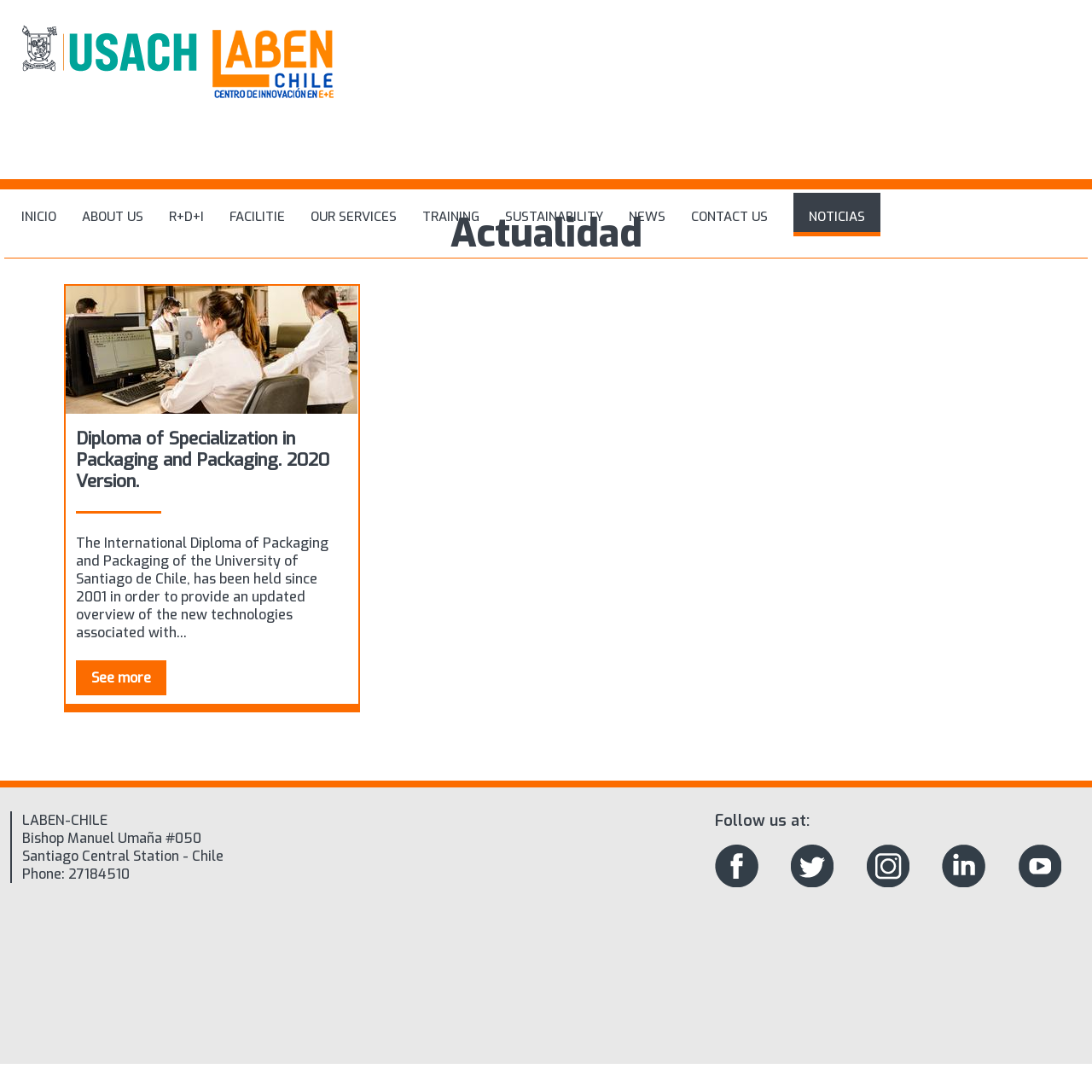Please specify the bounding box coordinates of the element that should be clicked to execute the given instruction: 'Read more about the 'Diploma of Specialization in Packaging and Packaging''. Ensure the coordinates are four float numbers between 0 and 1, expressed as [left, top, right, bottom].

[0.07, 0.39, 0.302, 0.451]